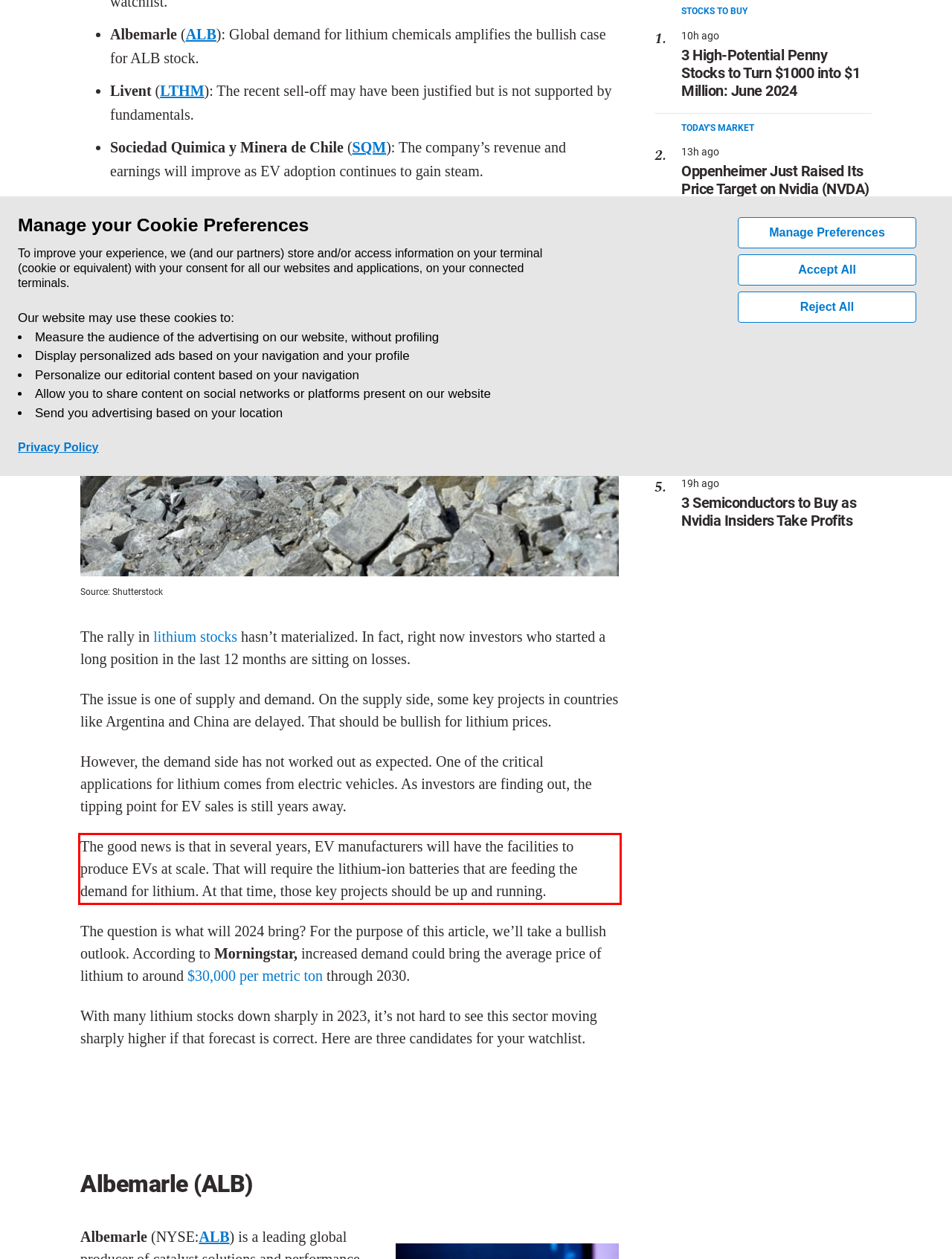You are provided with a webpage screenshot that includes a red rectangle bounding box. Extract the text content from within the bounding box using OCR.

The good news is that in several years, EV manufacturers will have the facilities to produce EVs at scale. That will require the lithium-ion batteries that are feeding the demand for lithium. At that time, those key projects should be up and running.